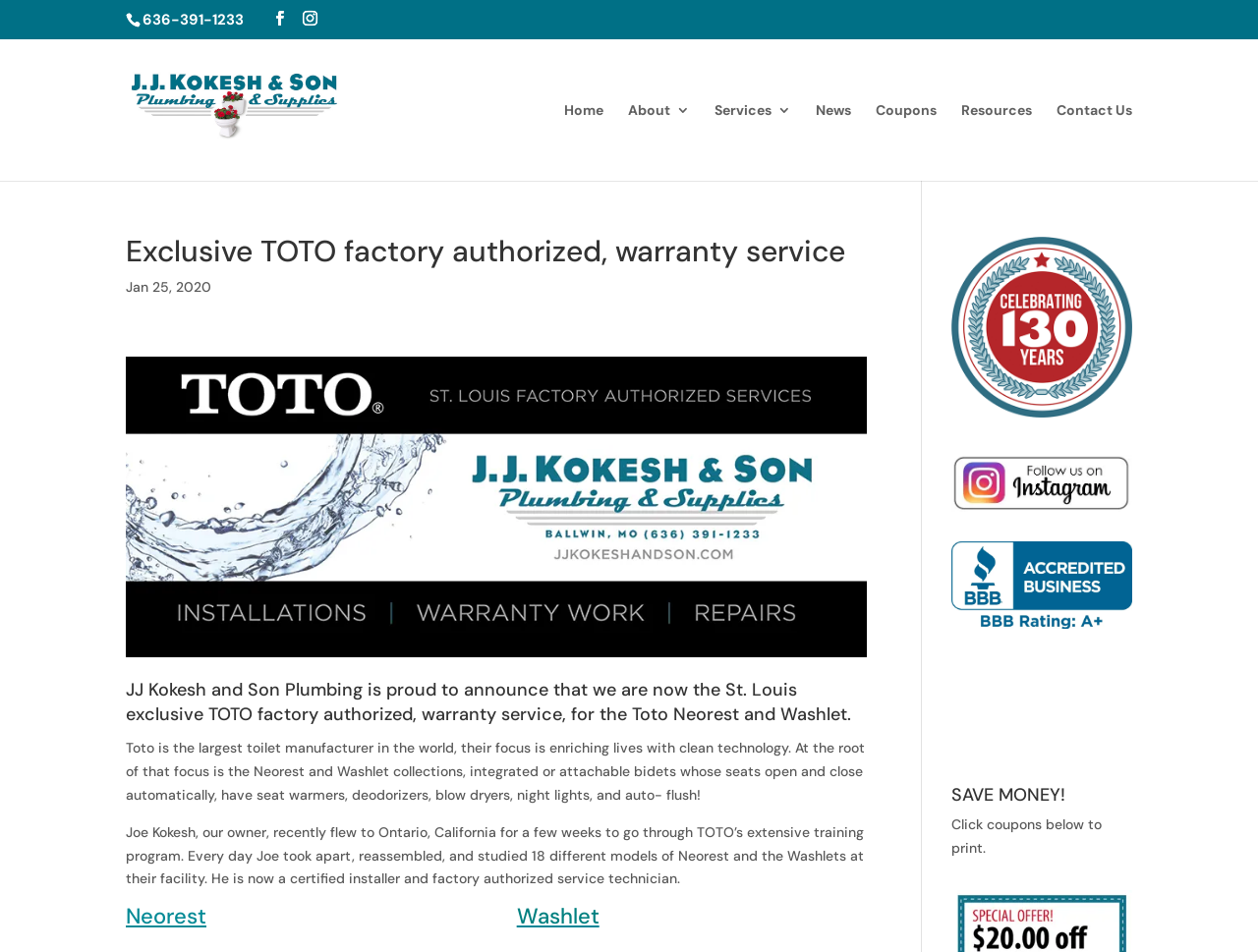Using the details in the image, give a detailed response to the question below:
What is the purpose of the 'Coupons' link?

I found the purpose of the 'Coupons' link by looking at the StaticText element with the text 'Click coupons below to print.' located near the 'Coupons' link, with bounding box coordinates [0.756, 0.857, 0.876, 0.9]. This suggests that the 'Coupons' link is used to access printable coupons.